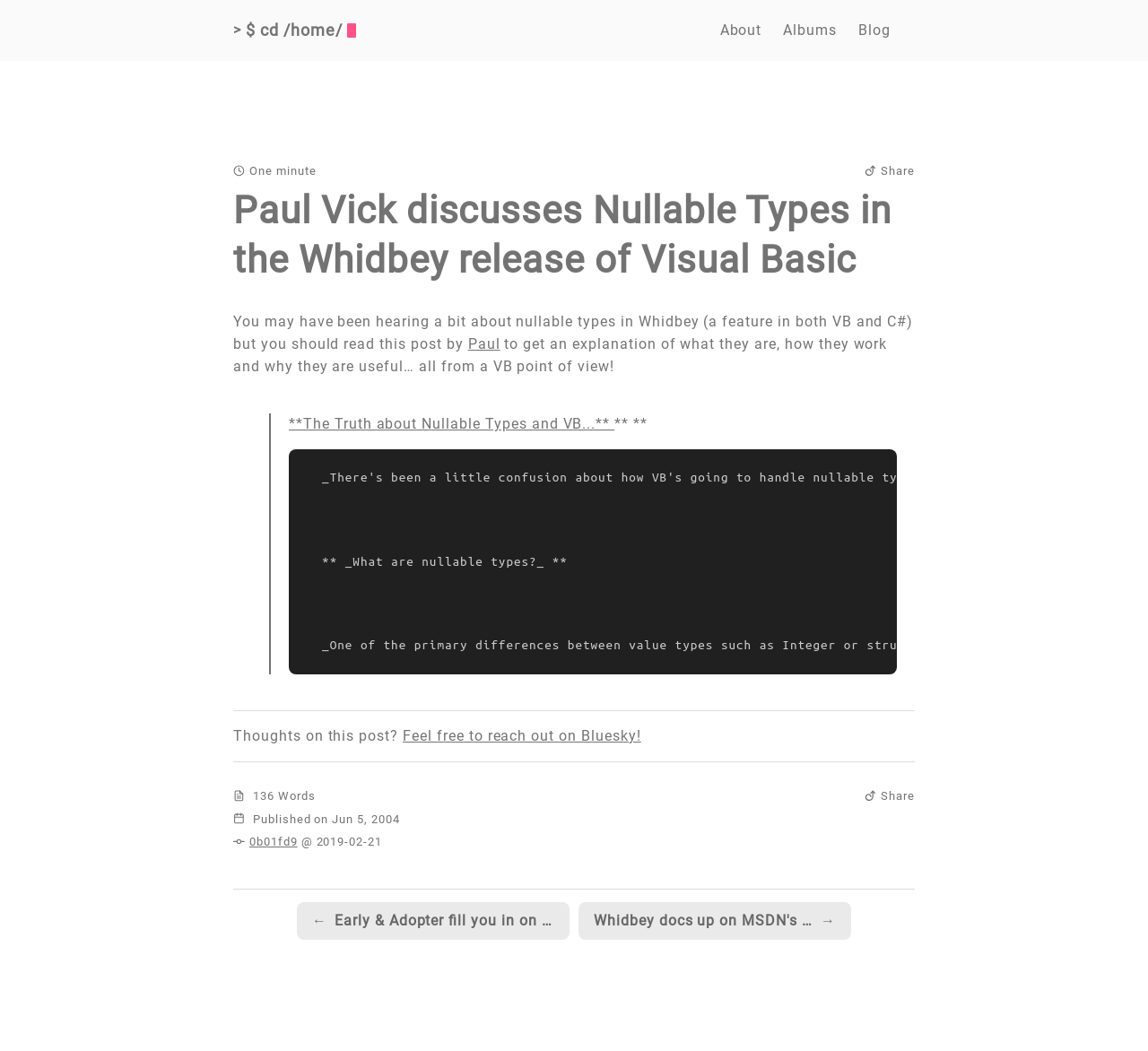What is the topic of the blog post?
Use the image to give a comprehensive and detailed response to the question.

I inferred this answer by reading the text content of the blog post, specifically the sentence 'You may have been hearing a bit about nullable types in Whidbey (a feature in both VB and C#) but you should read this post by Paul to get an explanation of what they are, how they work and why they are useful… all from a VB point of view!' which indicates that the topic of the post is nullable types.